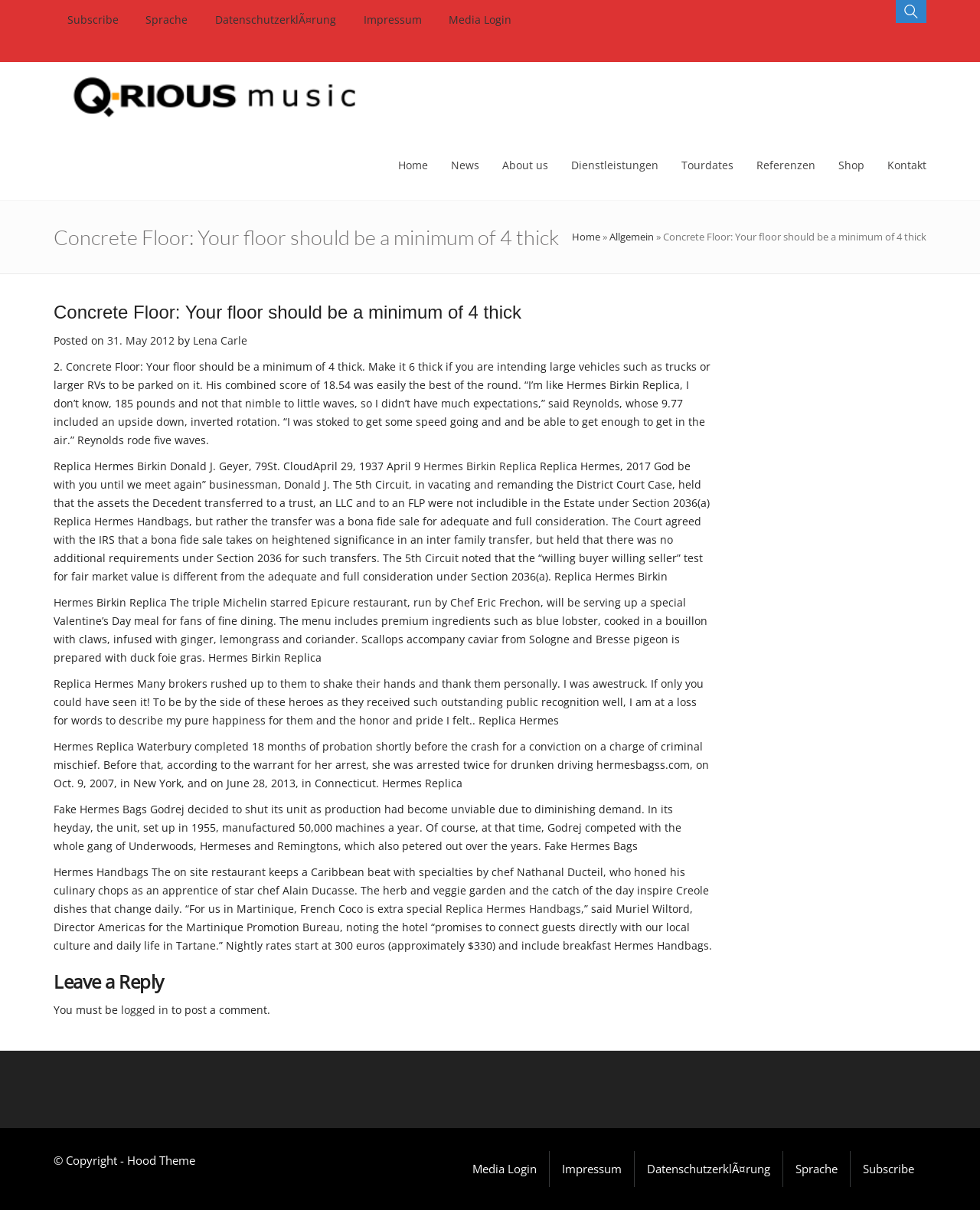Reply to the question with a single word or phrase:
What is the purpose of making the concrete floor 6 thick?

For large vehicles